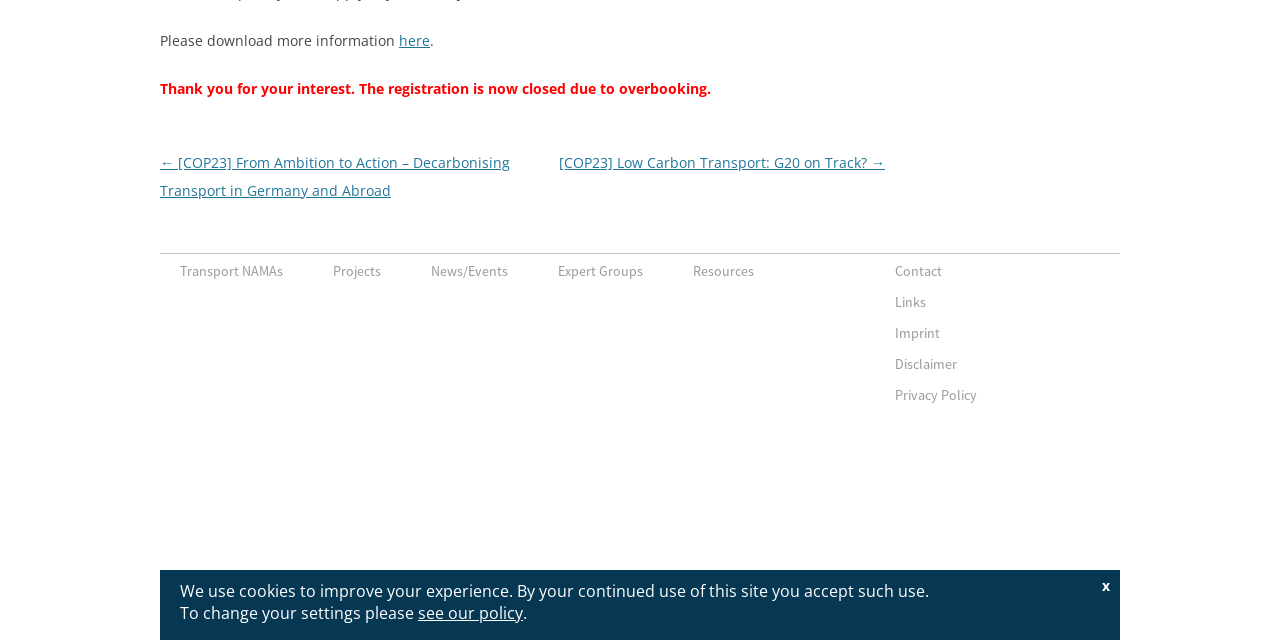Please determine the bounding box coordinates for the UI element described as: "here".

[0.312, 0.048, 0.336, 0.077]